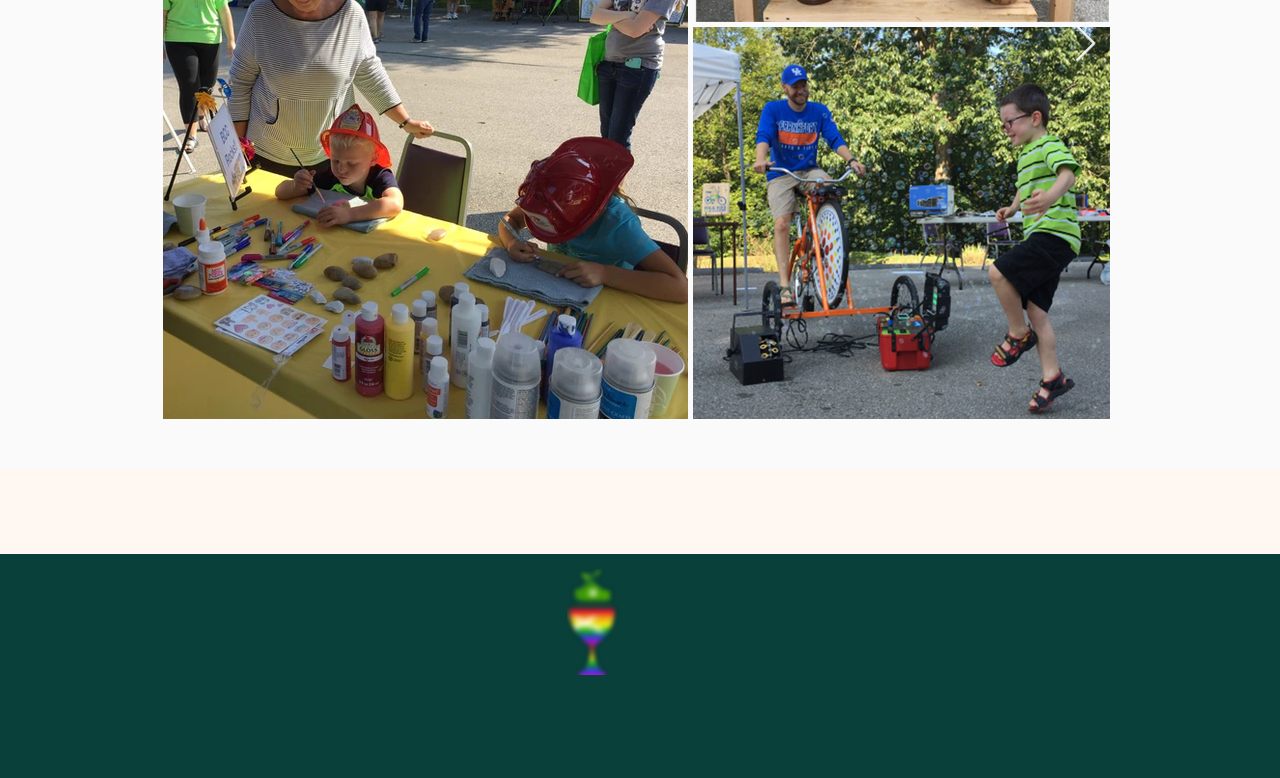Using floating point numbers between 0 and 1, provide the bounding box coordinates in the format (top-left x, top-left y, bottom-right x, bottom-right y). Locate the UI element described here: Publications

None